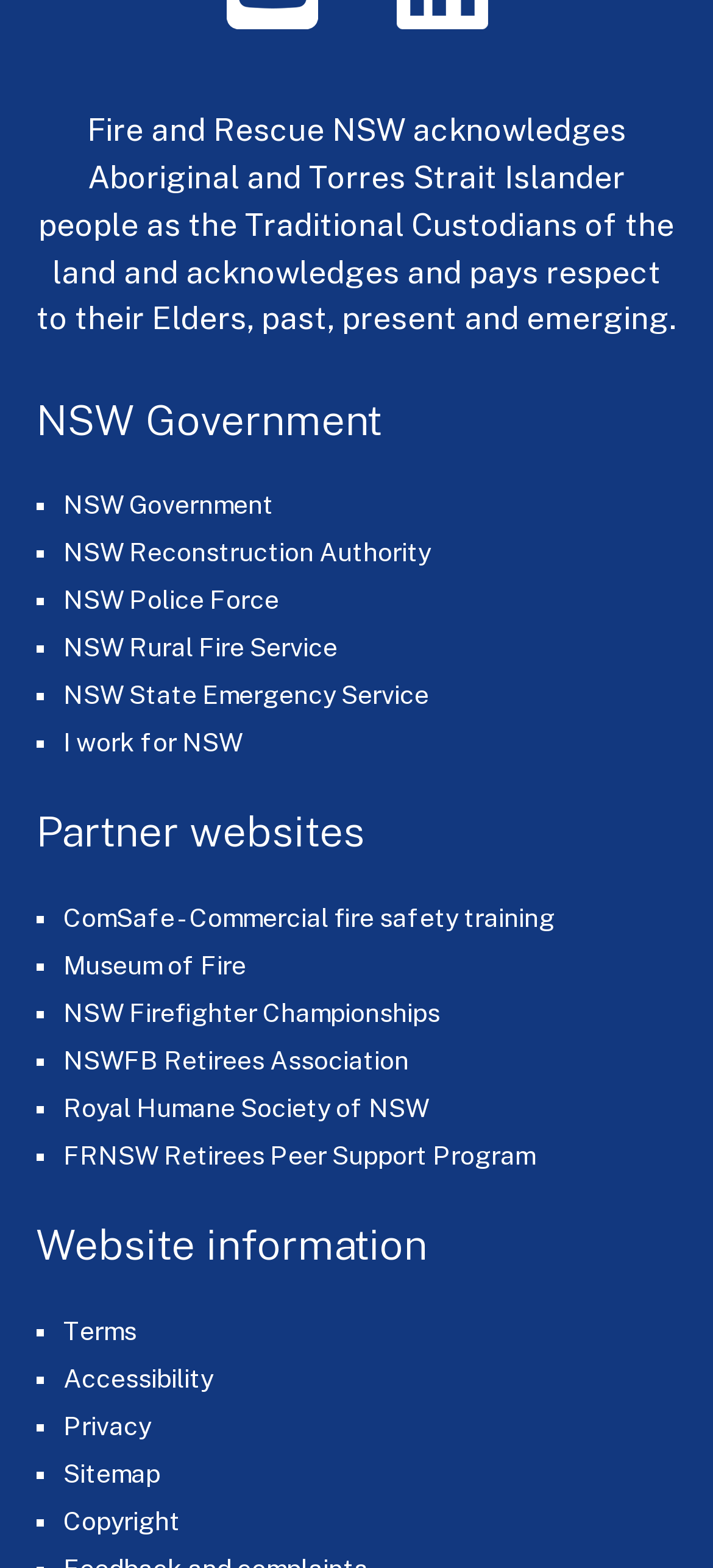Please locate the bounding box coordinates for the element that should be clicked to achieve the following instruction: "Visit YouTube". Ensure the coordinates are given as four float numbers between 0 and 1, i.e., [left, top, right, bottom].

[0.265, 0.027, 0.496, 0.046]